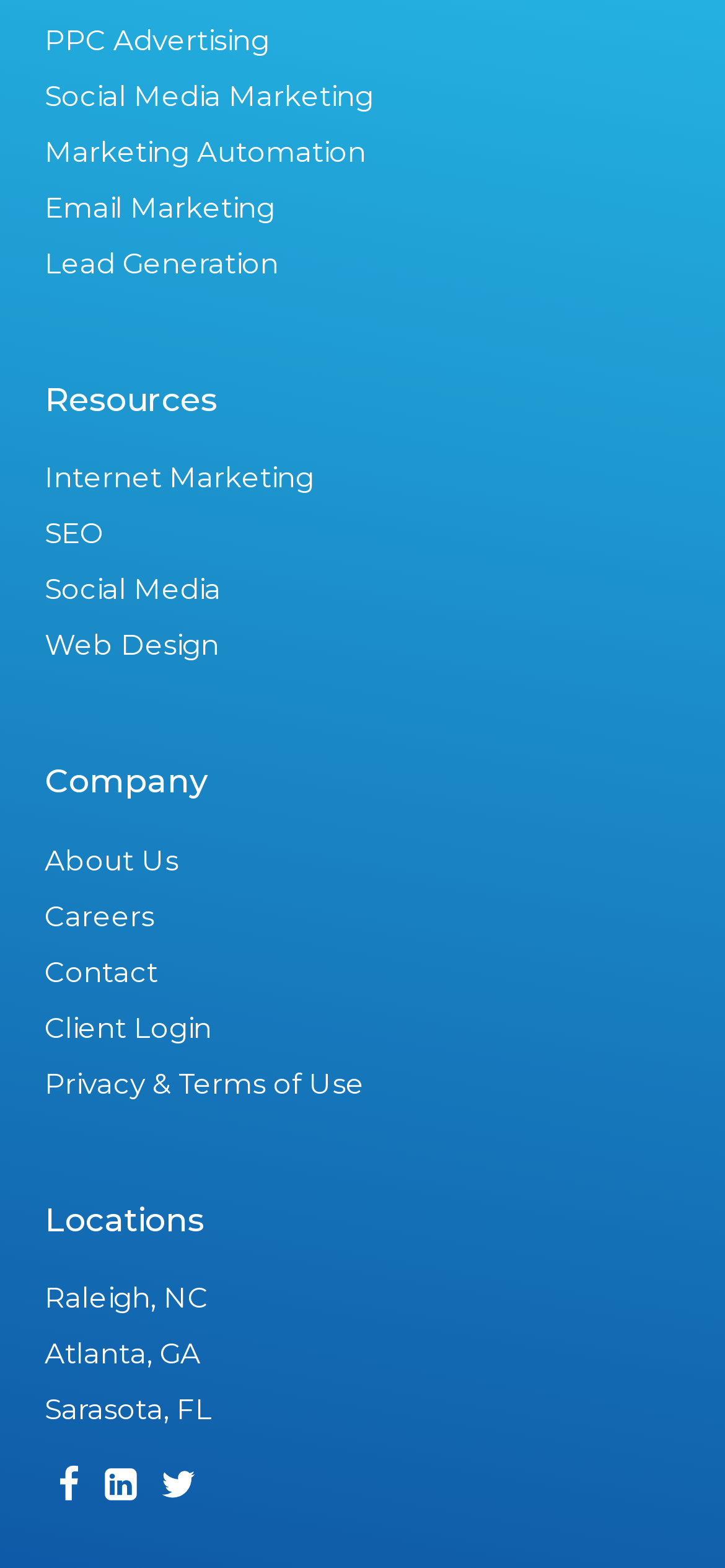Please identify the bounding box coordinates of the element's region that needs to be clicked to fulfill the following instruction: "Click on PPC Advertising". The bounding box coordinates should consist of four float numbers between 0 and 1, i.e., [left, top, right, bottom].

[0.062, 0.009, 0.372, 0.041]